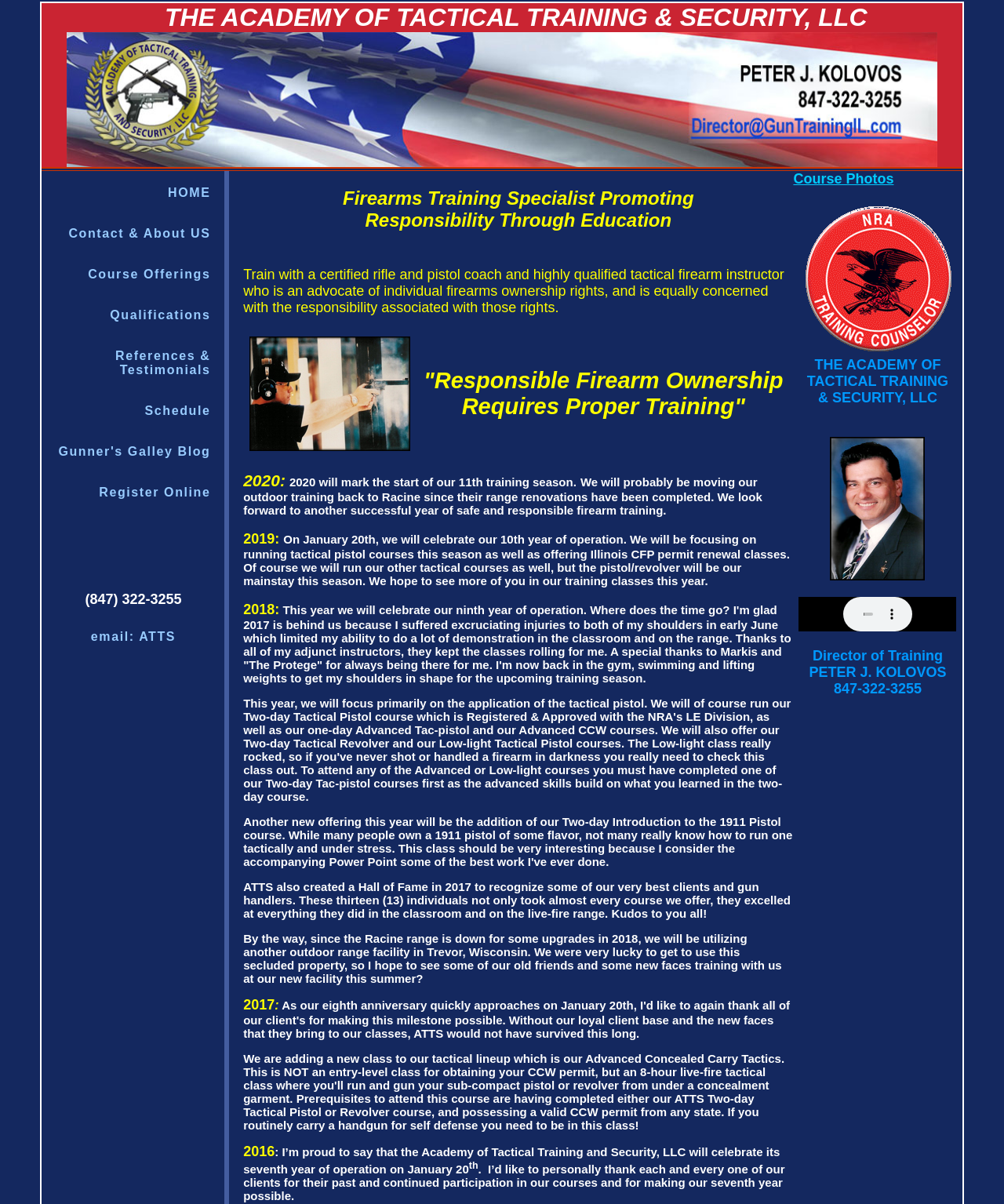Find the bounding box coordinates for the area that must be clicked to perform this action: "Click HOME".

[0.048, 0.147, 0.218, 0.173]